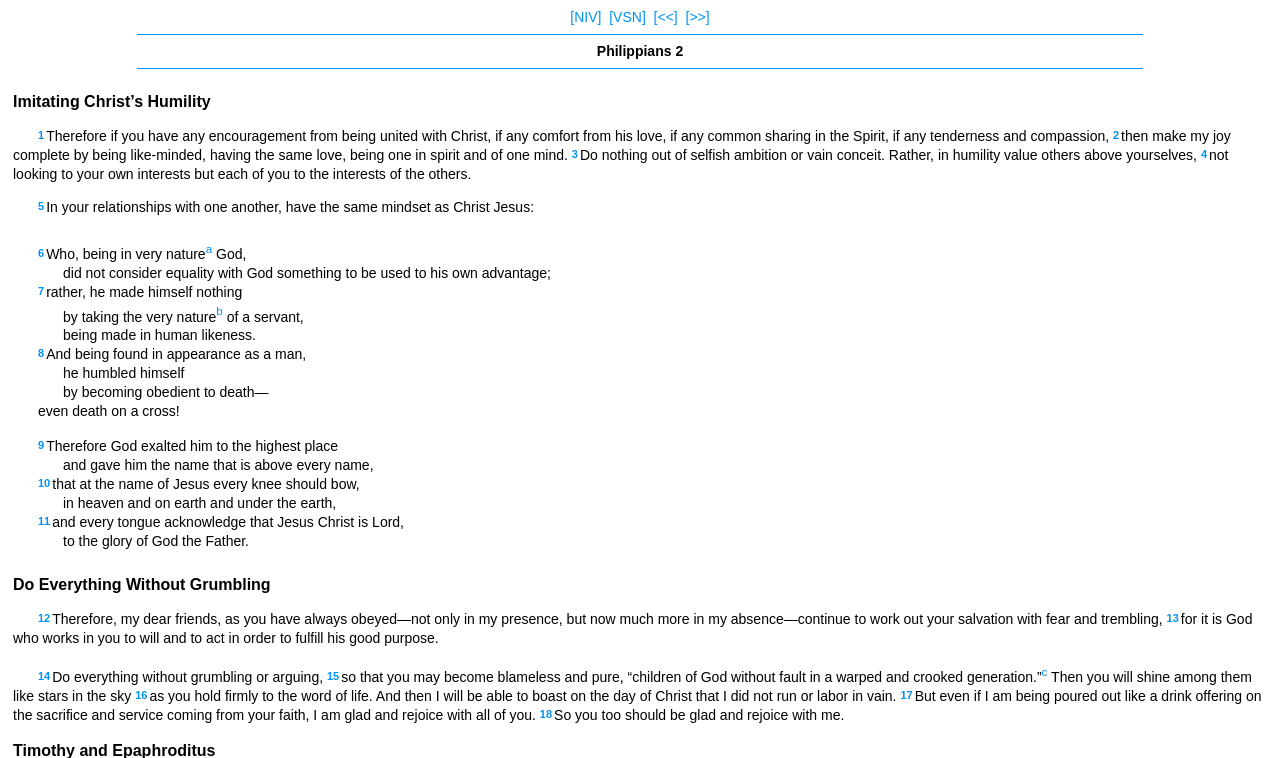Answer the question in one word or a short phrase:
How many superscript elements are on this webpage?

3